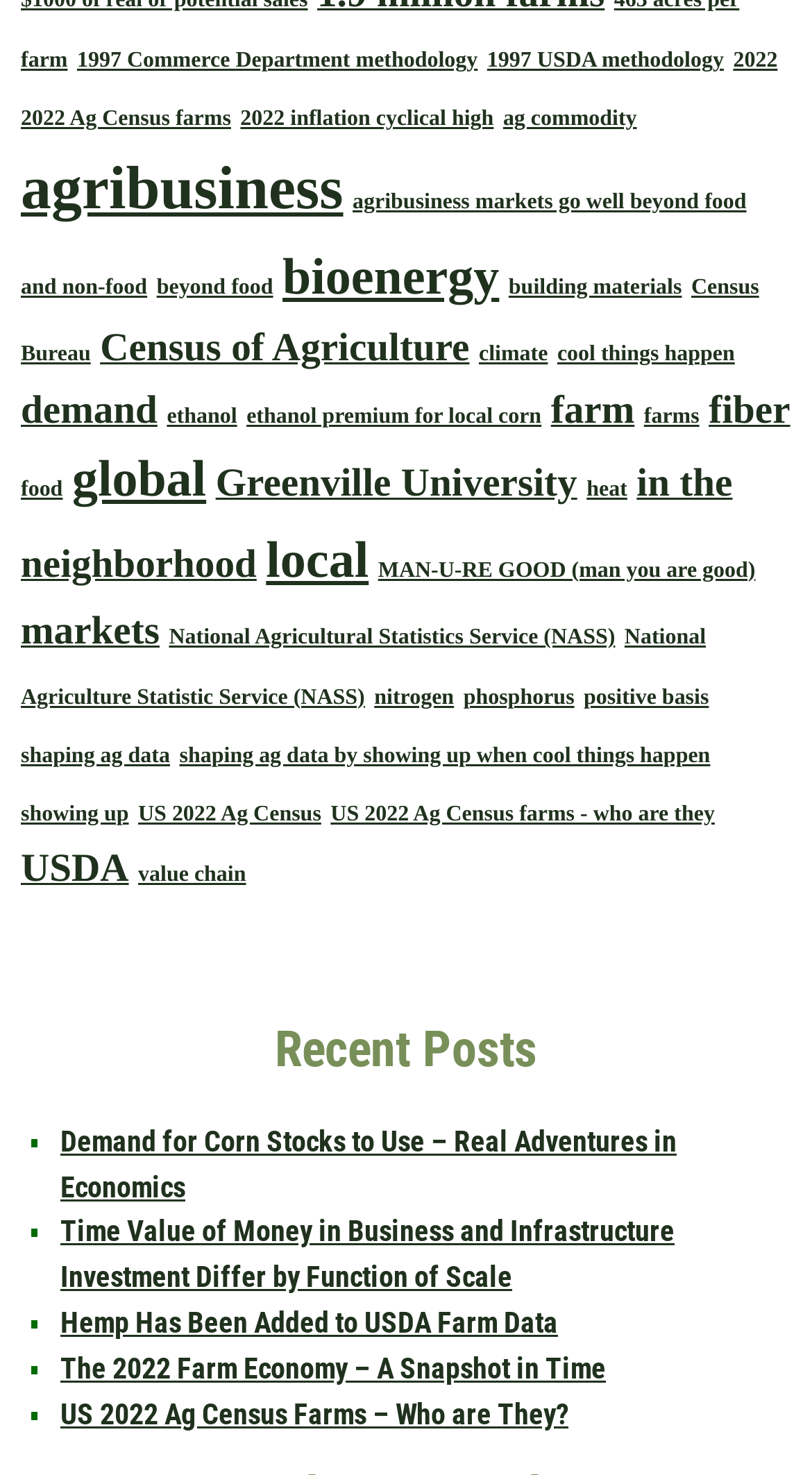Is there a link related to climate?
Give a single word or phrase answer based on the content of the image.

Yes